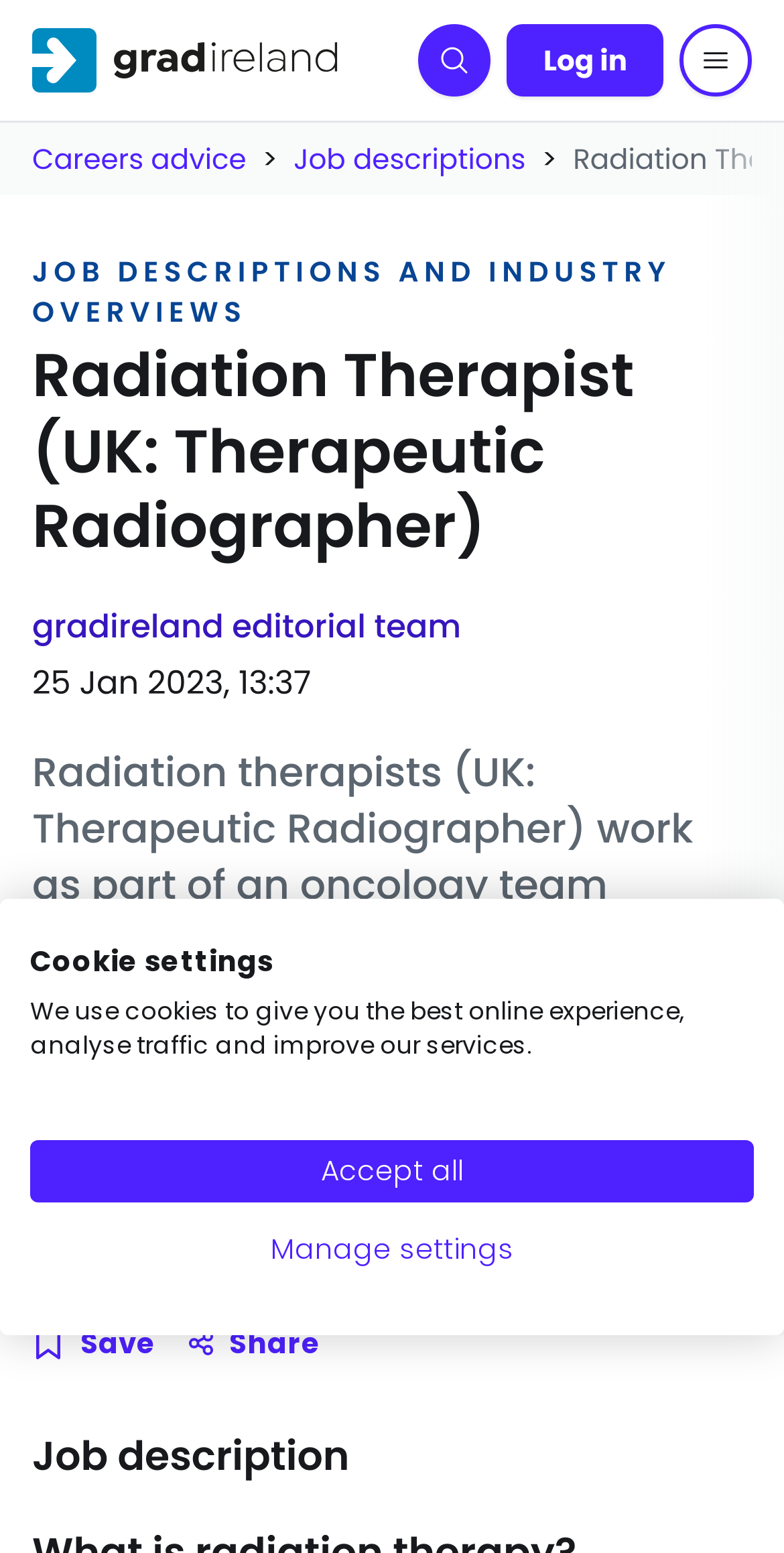Using the provided description Save, find the bounding box coordinates for the UI element. Provide the coordinates in (top-left x, top-left y, bottom-right x, bottom-right y) format, ensuring all values are between 0 and 1.

[0.041, 0.852, 0.2, 0.878]